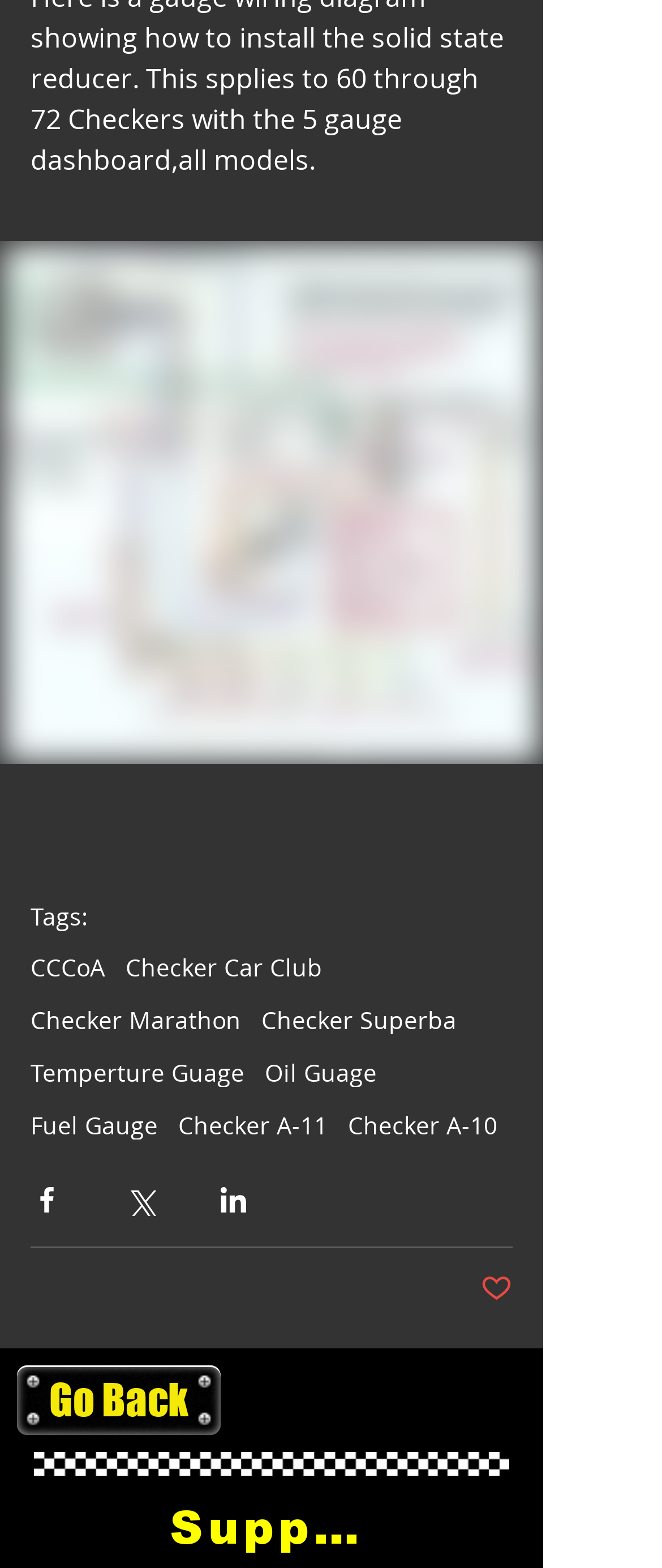Provide the bounding box coordinates for the UI element that is described by this text: "Post not marked as liked". The coordinates should be in the form of four float numbers between 0 and 1: [left, top, right, bottom].

[0.726, 0.811, 0.774, 0.833]